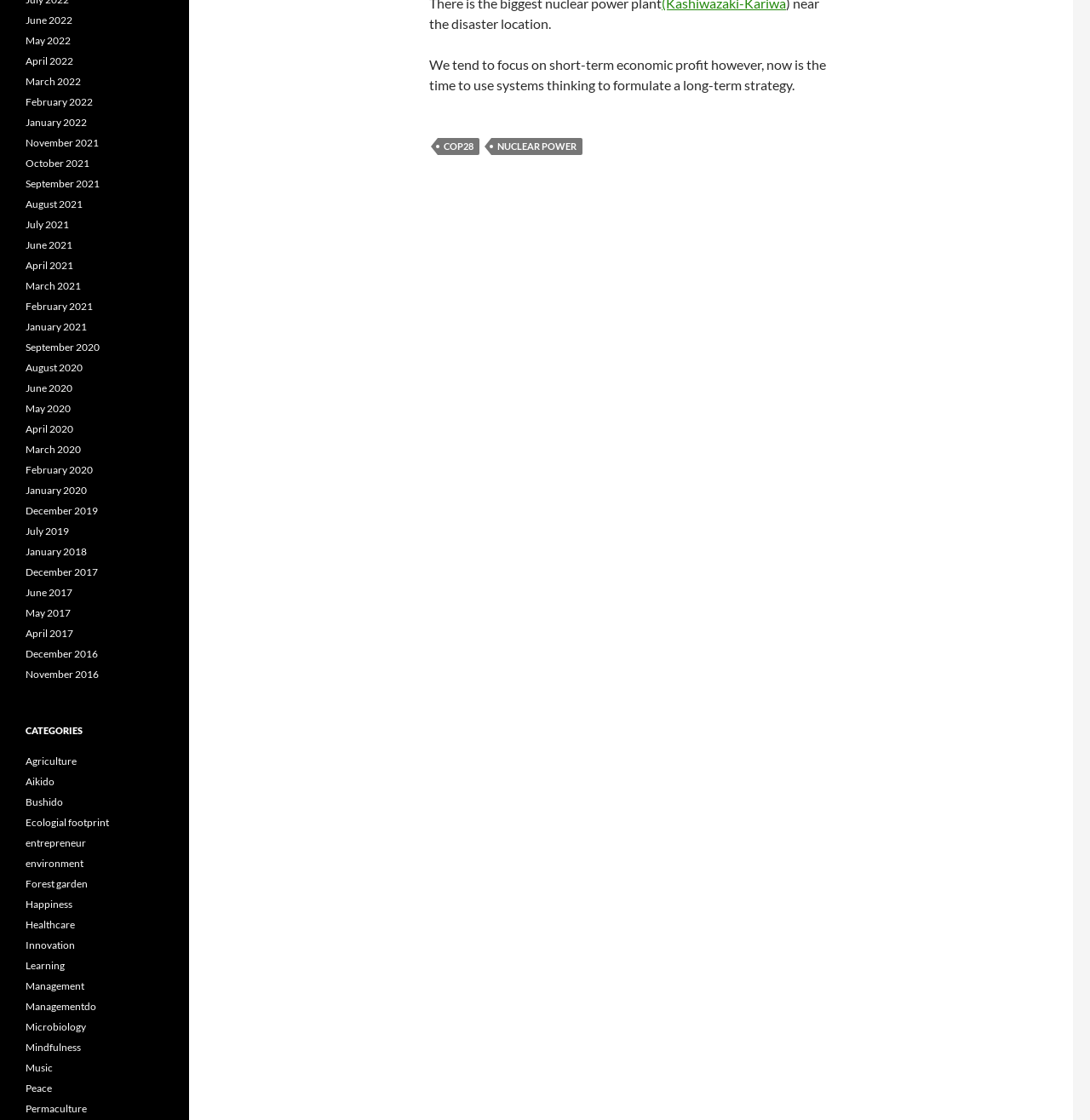Please mark the clickable region by giving the bounding box coordinates needed to complete this instruction: "Visit the author's Instagram page".

None